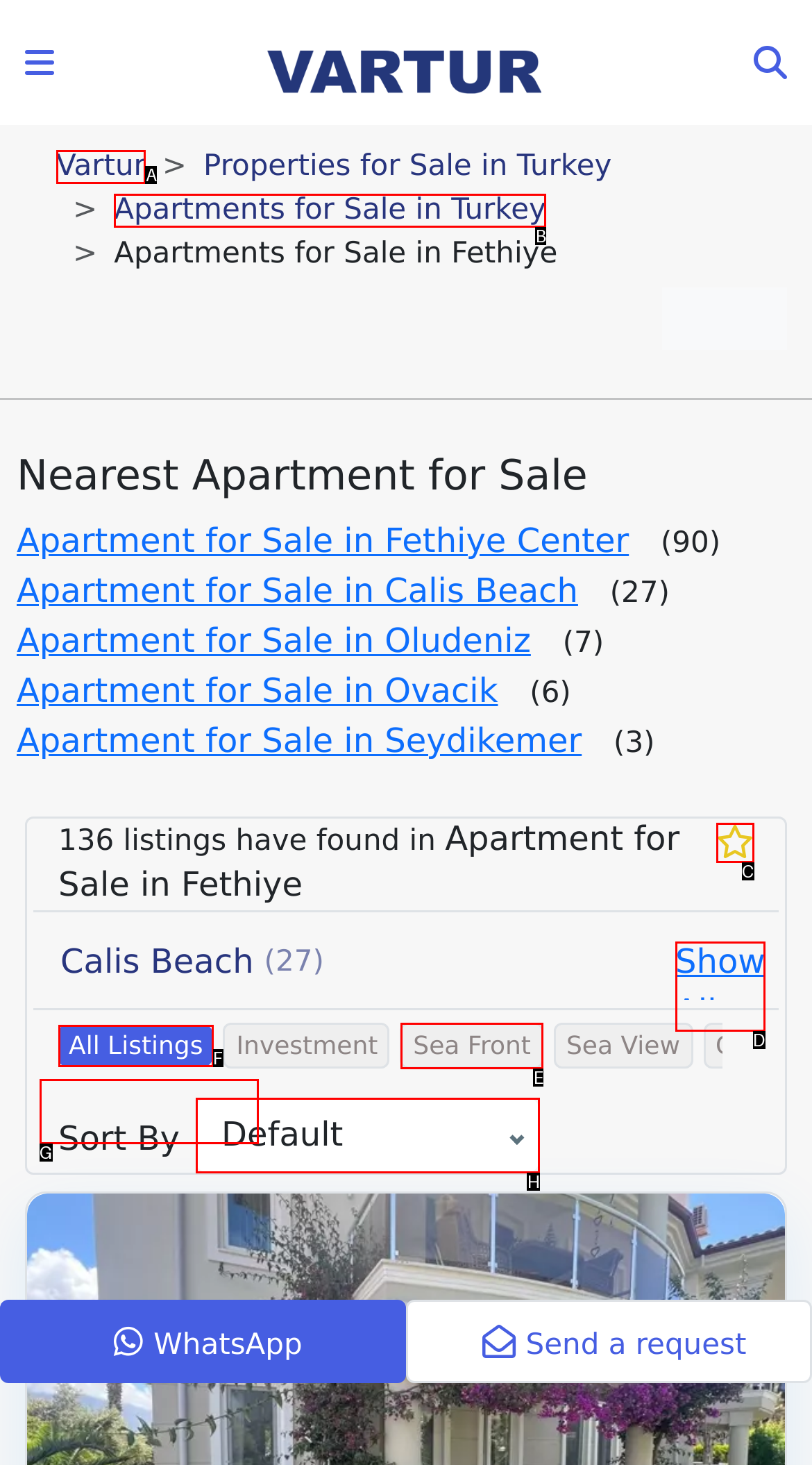Choose the letter that corresponds to the correct button to accomplish the task: Show All listings
Reply with the letter of the correct selection only.

D